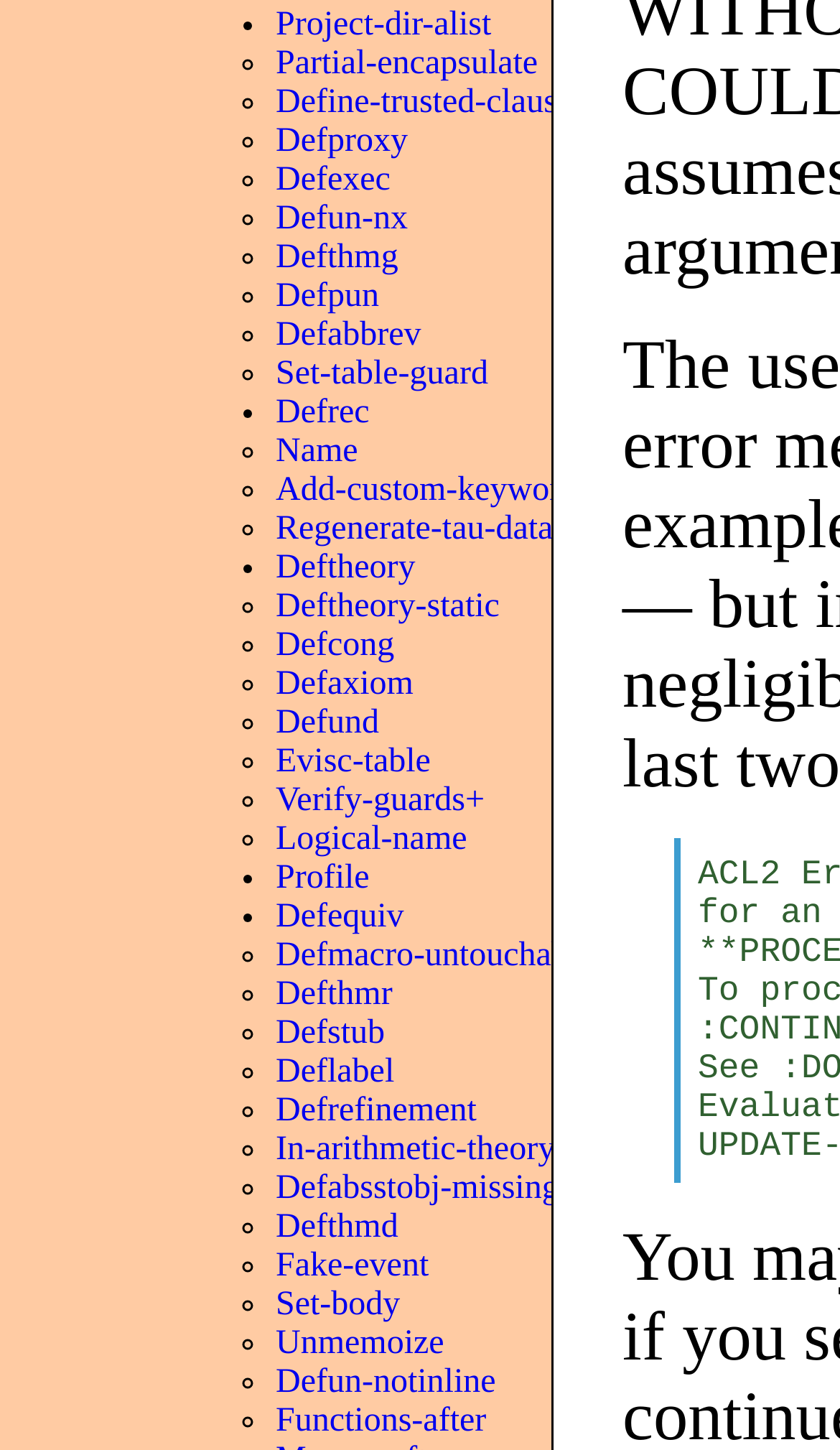What is the purpose of the webpage?
Based on the image, provide a one-word or brief-phrase response.

List of functions